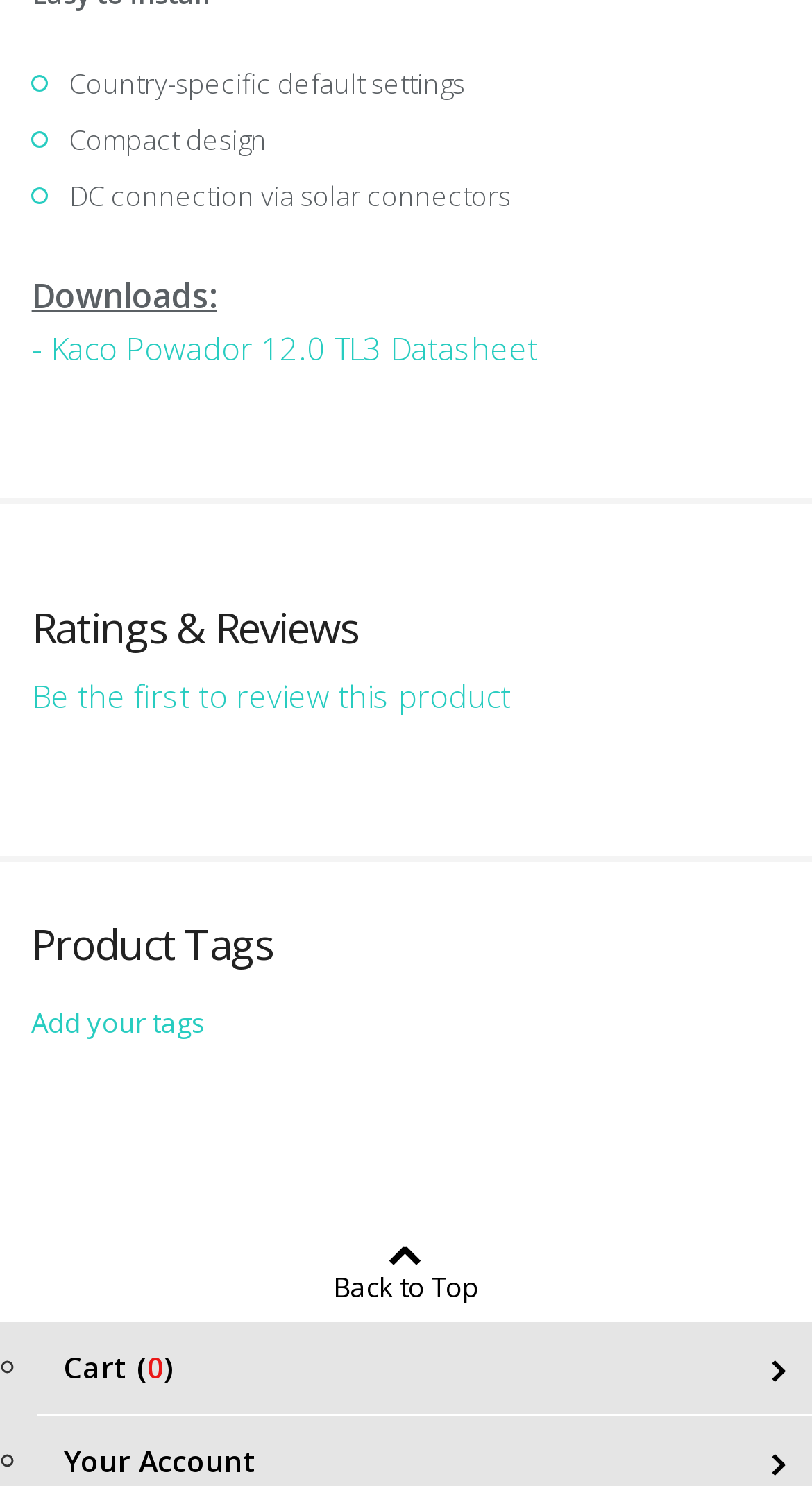How many items are in the cart?
Look at the image and construct a detailed response to the question.

The webpage has a link 'Cart (0)' which indicates that the cart is currently empty, with zero items.